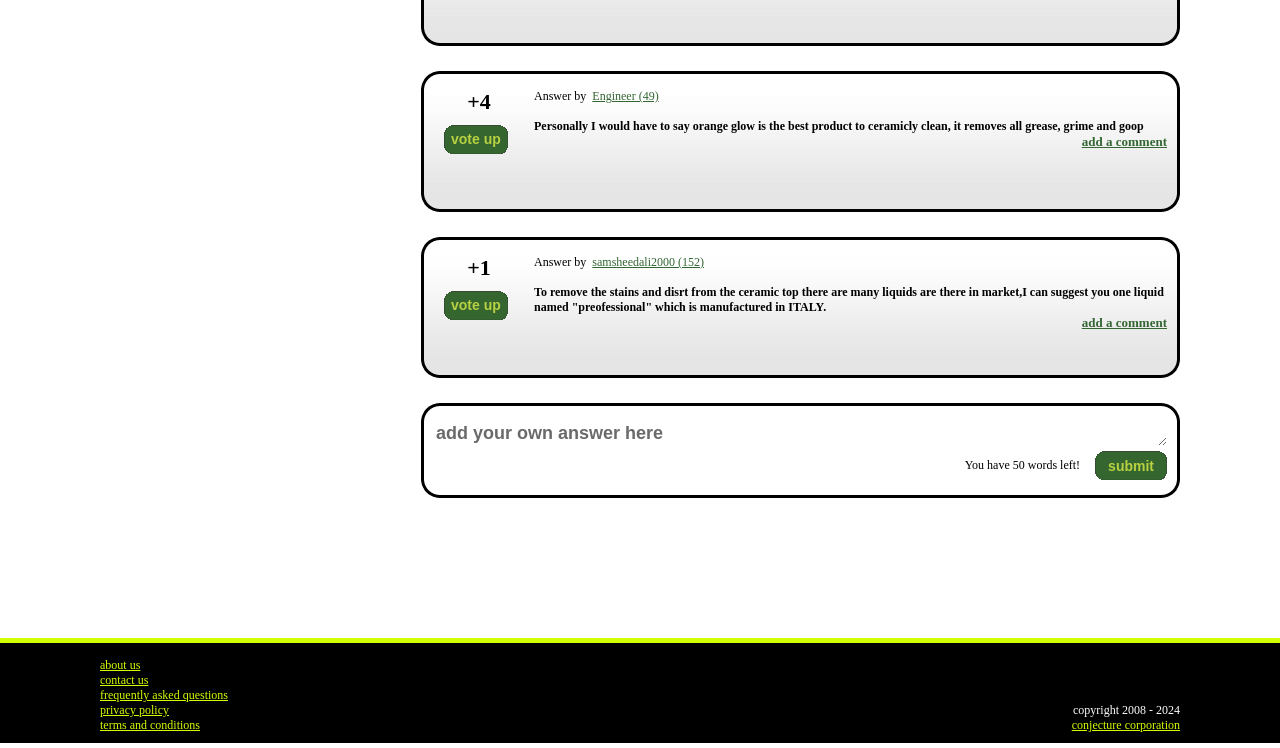Given the element description "contact us", identify the bounding box of the corresponding UI element.

[0.078, 0.9, 0.116, 0.918]